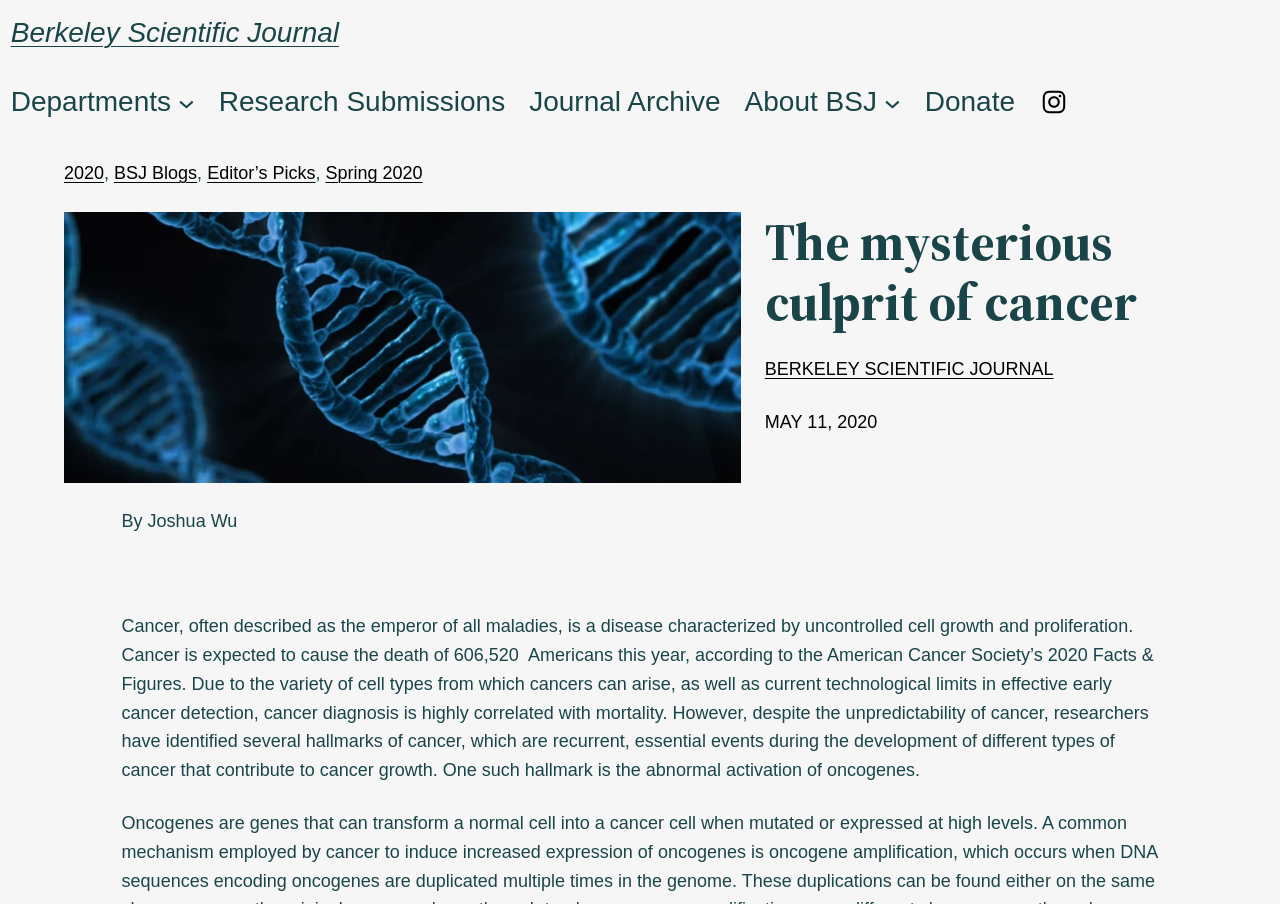Find the bounding box coordinates for the UI element that matches this description: "Sobre l’IBEI".

None